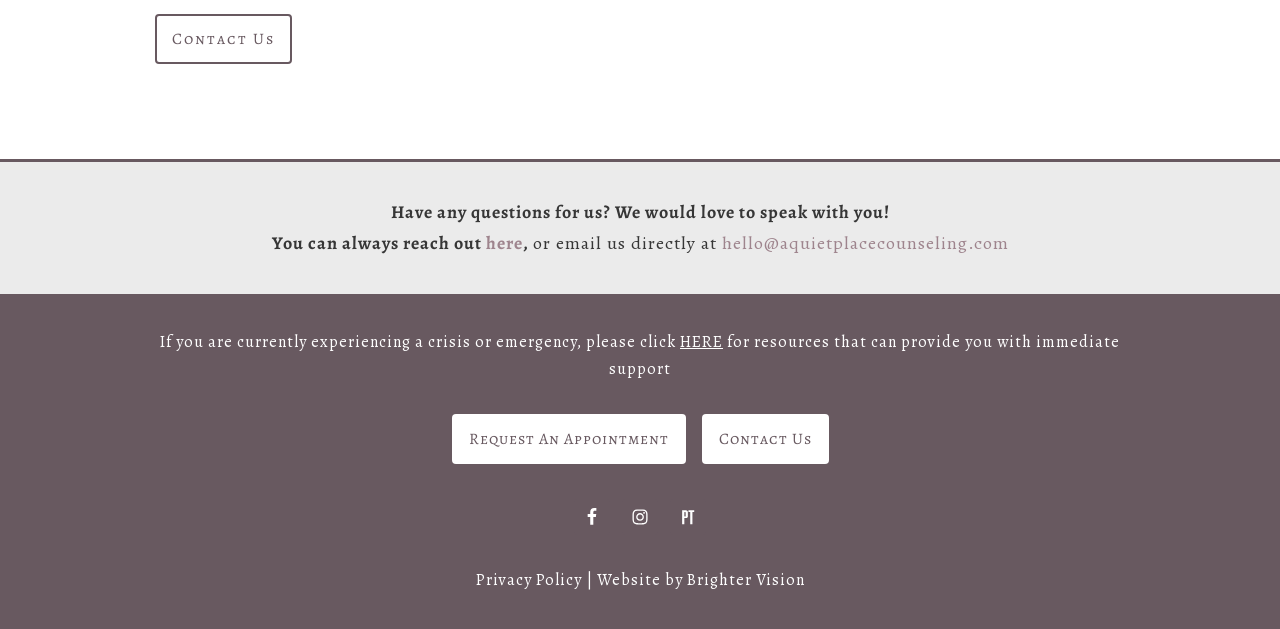Identify the bounding box coordinates of the region that should be clicked to execute the following instruction: "Request an appointment".

[0.353, 0.656, 0.536, 0.736]